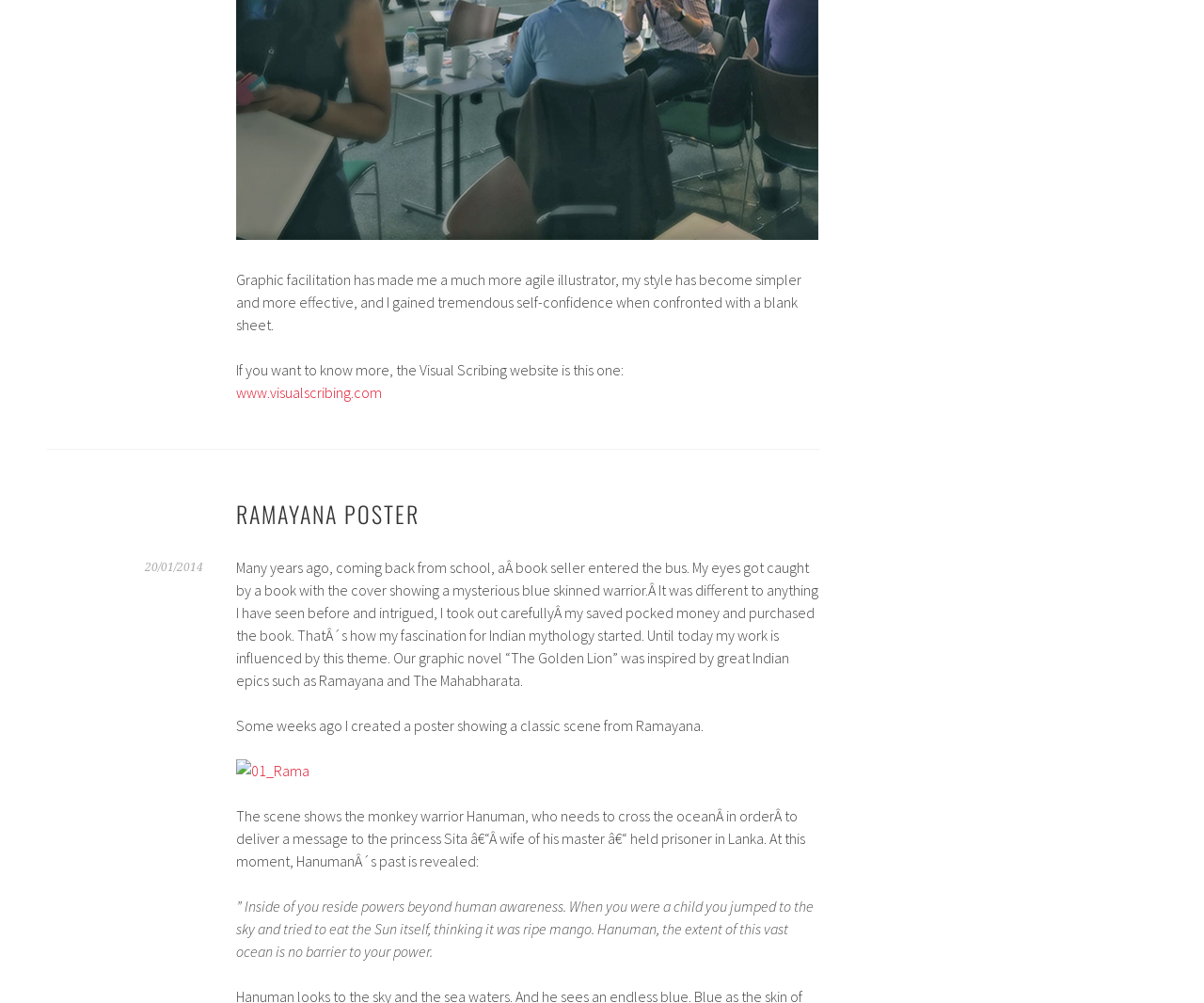Please use the details from the image to answer the following question comprehensively:
What is the website mentioned in the text?

The question is asking about the website mentioned in the text. After carefully reading the text, I found that the website 'www.visualscribing.com' is mentioned as a resource for those who want to know more.